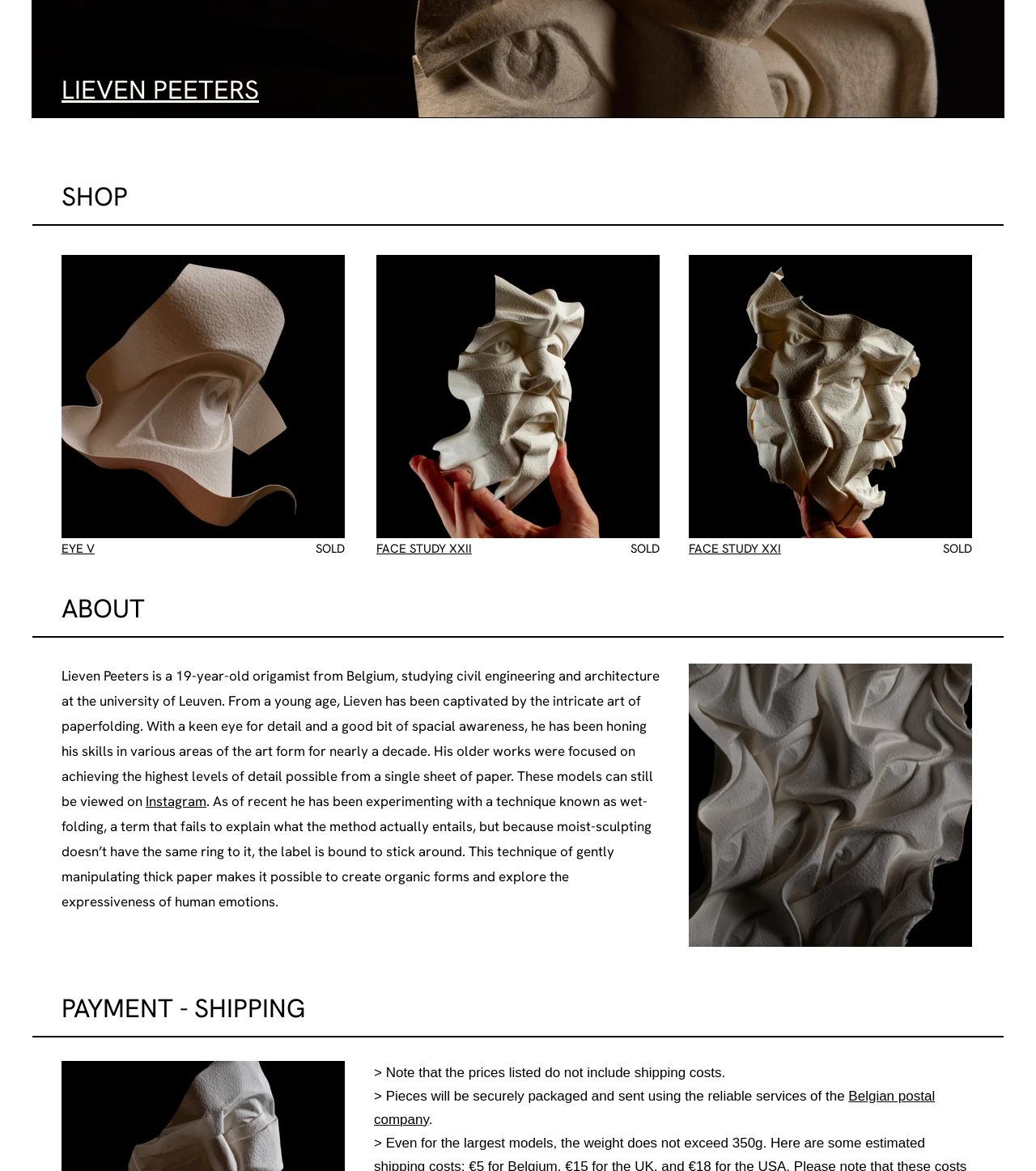Write an elaborate caption that captures the essence of the webpage.

This webpage is about Lieven Peeters, a 19-year-old origamist from Belgium. At the top, there is a link to his name, "LIEVEN PEETERS", followed by a "SHOP" label. Below the "SHOP" label, there are three images lined up horizontally, likely showcasing his origami artworks.

On the left side, there are several links, including "EYE V", "FACE STUDY XXII", and "FACE STUDY XXI", which may be related to his artworks or projects. Next to these links, there is a "SOLD" label, indicating that some of his works have been sold.

Further down, there is an "ABOUT" section, which provides a brief biography of Lieven Peeters. The text describes his background, interests, and skills in origami, as well as his experimentation with a technique called wet-folding. Below this text, there is a link to his Instagram account.

On the right side, there is a large image, possibly showcasing one of his origami artworks. At the bottom of the page, there is a "PAYMENT - SHIPPING" section, which provides information about payment and shipping procedures. The text explains that the listed prices do not include shipping costs and that the artworks will be securely packaged and sent using a reliable postal service. There is also a link to the "Belgian postal company" website.